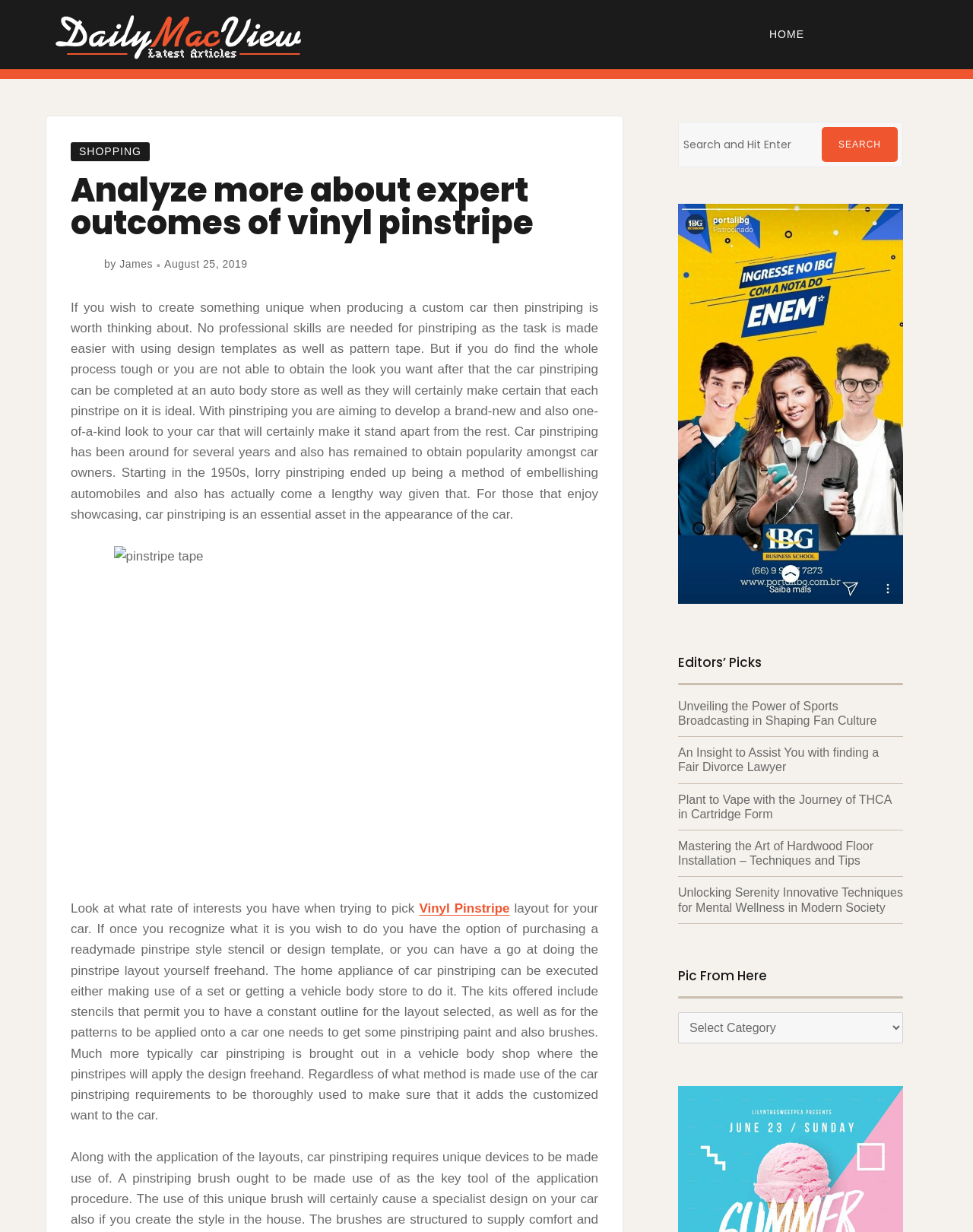Locate the bounding box coordinates of the element that needs to be clicked to carry out the instruction: "Click on the 'HOME' link". The coordinates should be given as four float numbers ranging from 0 to 1, i.e., [left, top, right, bottom].

[0.791, 0.023, 0.827, 0.033]